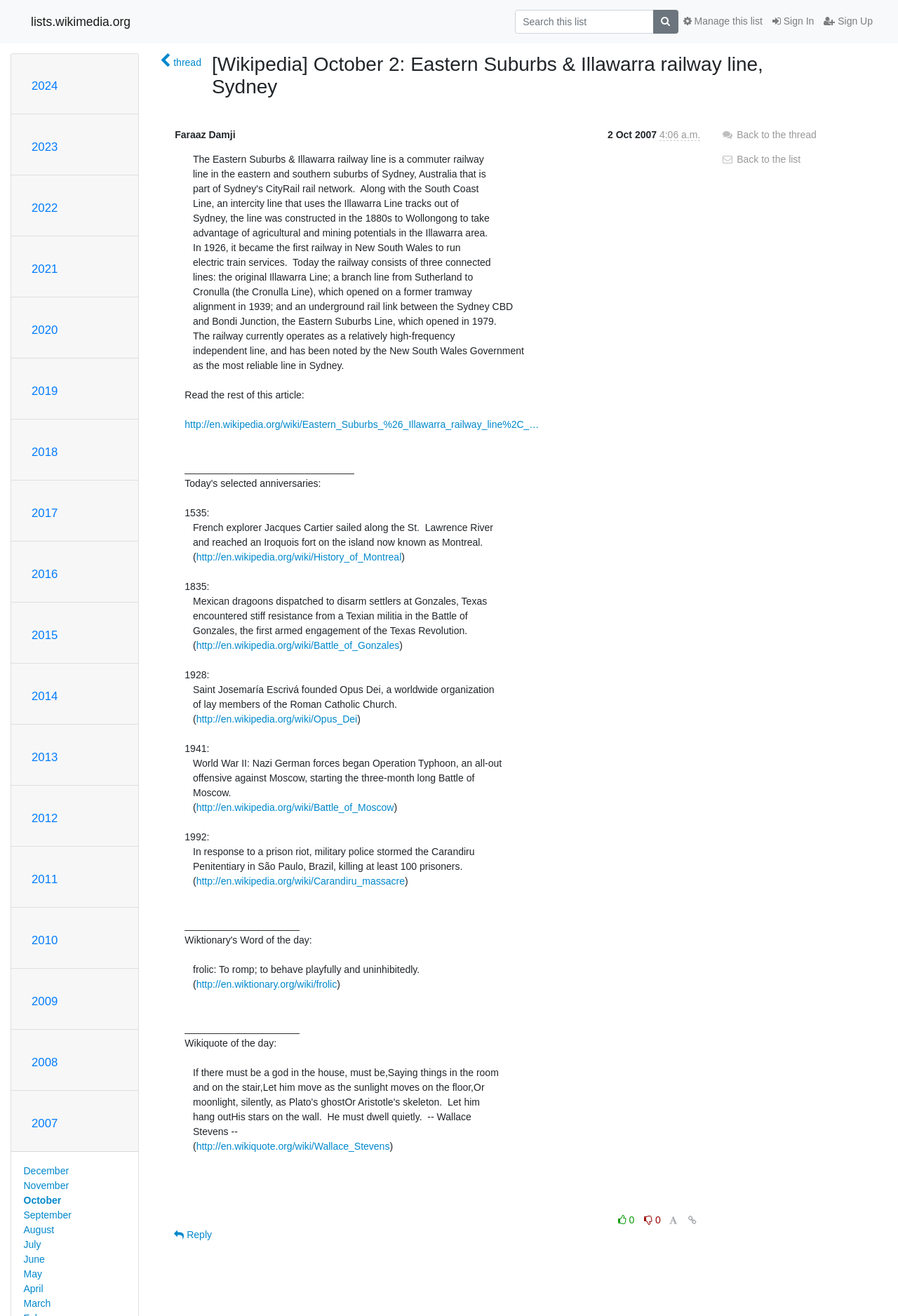Please indicate the bounding box coordinates of the element's region to be clicked to achieve the instruction: "Check the 'Privacy Policy'". Provide the coordinates as four float numbers between 0 and 1, i.e., [left, top, right, bottom].

None